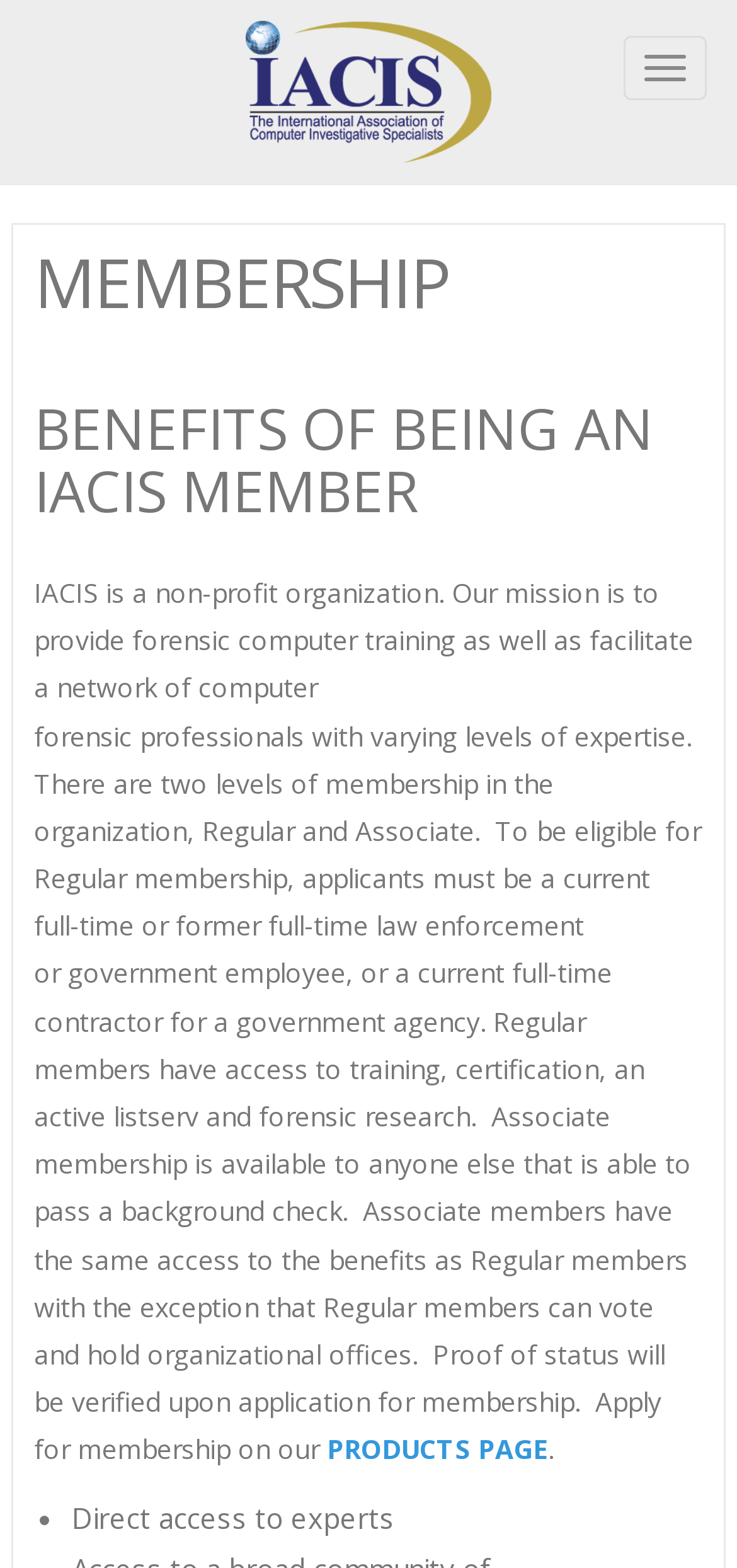For the given element description alt="IACIS", determine the bounding box coordinates of the UI element. The coordinates should follow the format (top-left x, top-left y, bottom-right x, bottom-right y) and be within the range of 0 to 1.

[0.333, 0.035, 0.667, 0.075]